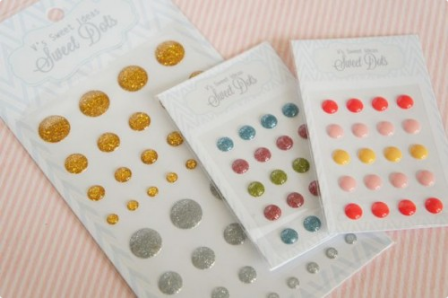Explain the details of the image you are viewing.

The image features an assortment of decorative embellishments known as "Sweet Dots," elegantly displayed on packaging. Three distinct sets are visible, showcasing vibrant colors and textures: the left pack contains glimmering gold dots, the center features a mix of sparkling blue, green, and red dots, while the right pack includes glossy, pastel-colored dots in pink, orange, and cream hues. The backdrop is a soft pink striped pattern, enhancing the visual appeal of these fun and festive craft supplies. A playful announcement in the accompanying text indicates these items will be available for purchase starting Monday, March 31st, alongside more exciting cards and a giveaway, creating a buzz for craft enthusiasts.